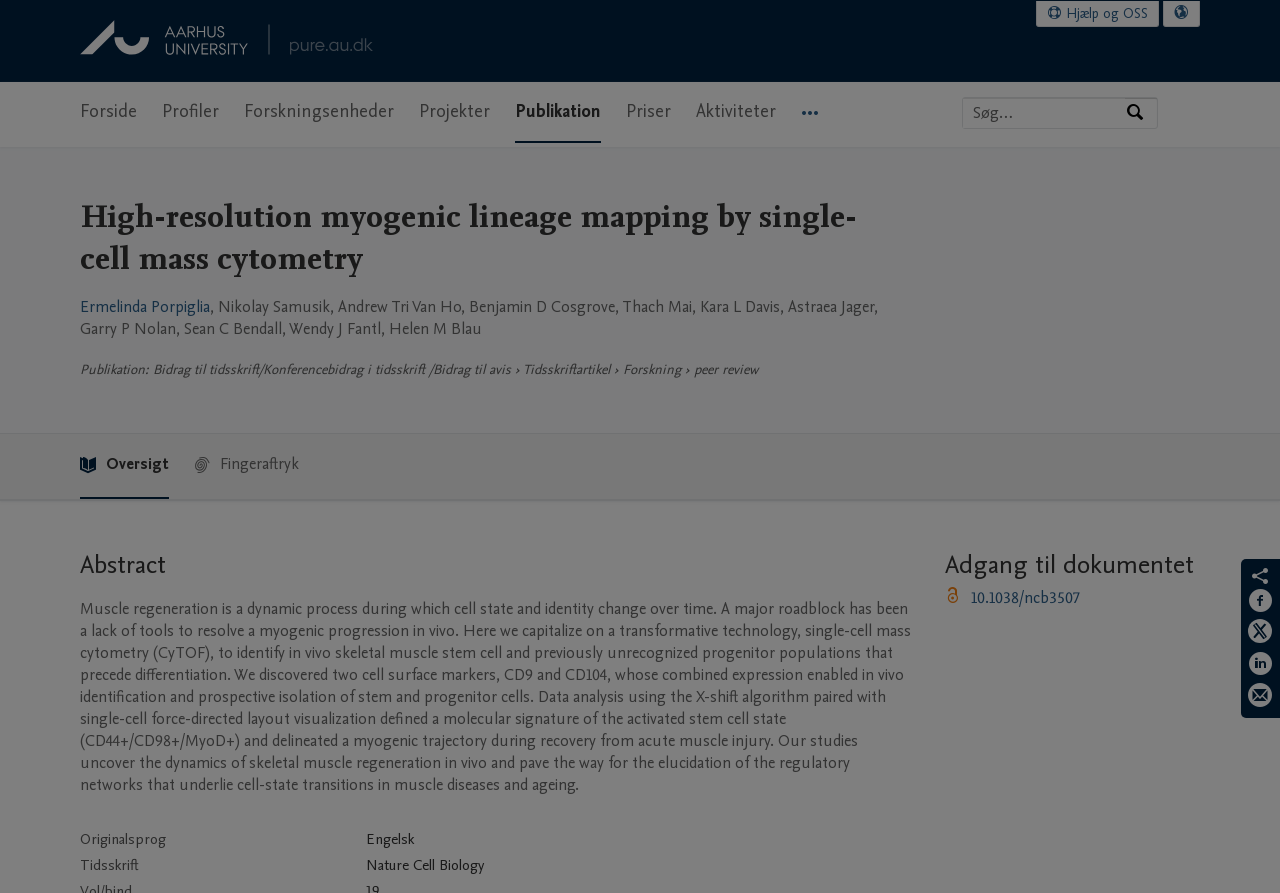What is the purpose of the 'Søg' button?
Look at the image and respond to the question as thoroughly as possible.

The 'Søg' button is located next to a text box, which suggests that it is used to search for something. The text above the text box, 'Søg efter ekspertise, navn eller tilknytning', further supports this conclusion.